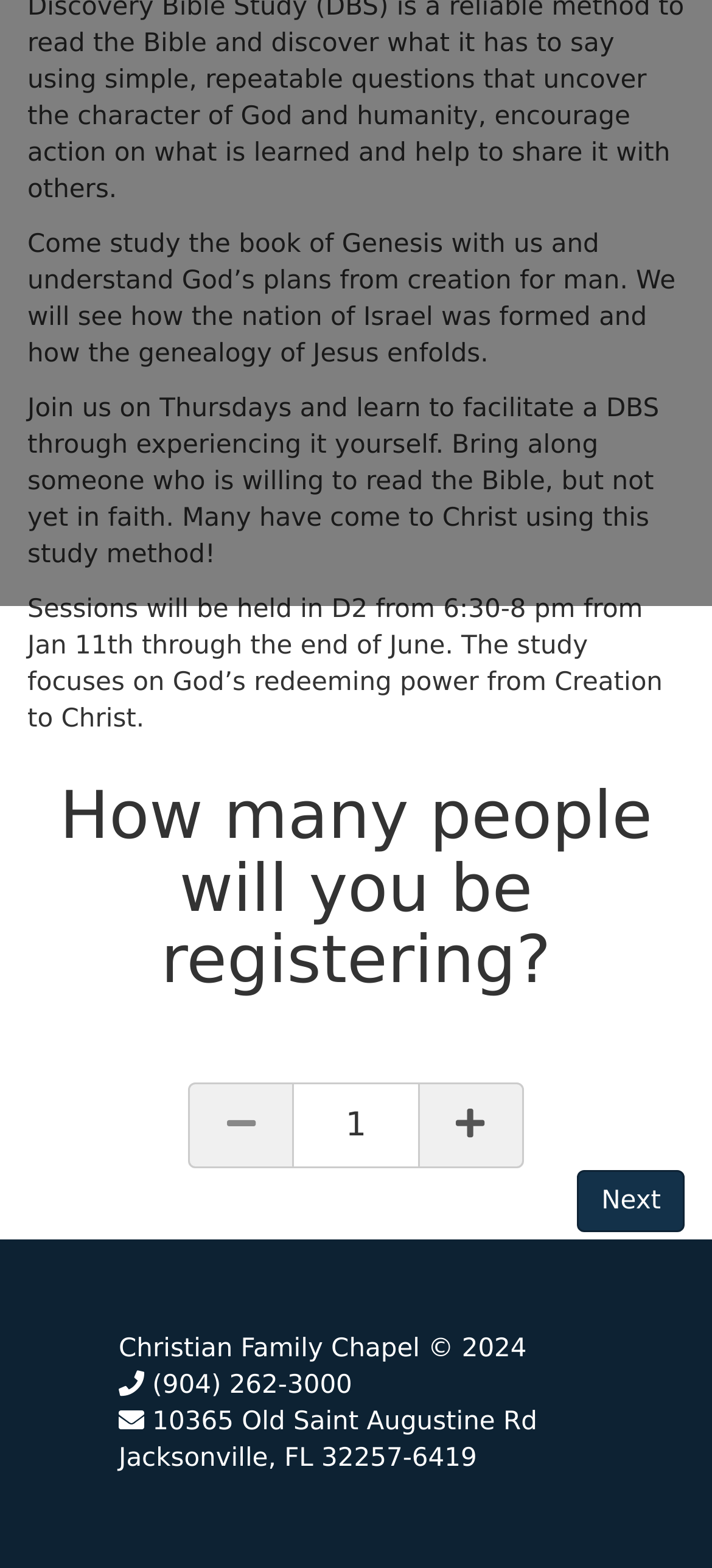Extract the bounding box coordinates of the UI element described: "Next". Provide the coordinates in the format [left, top, right, bottom] with values ranging from 0 to 1.

[0.811, 0.746, 0.962, 0.786]